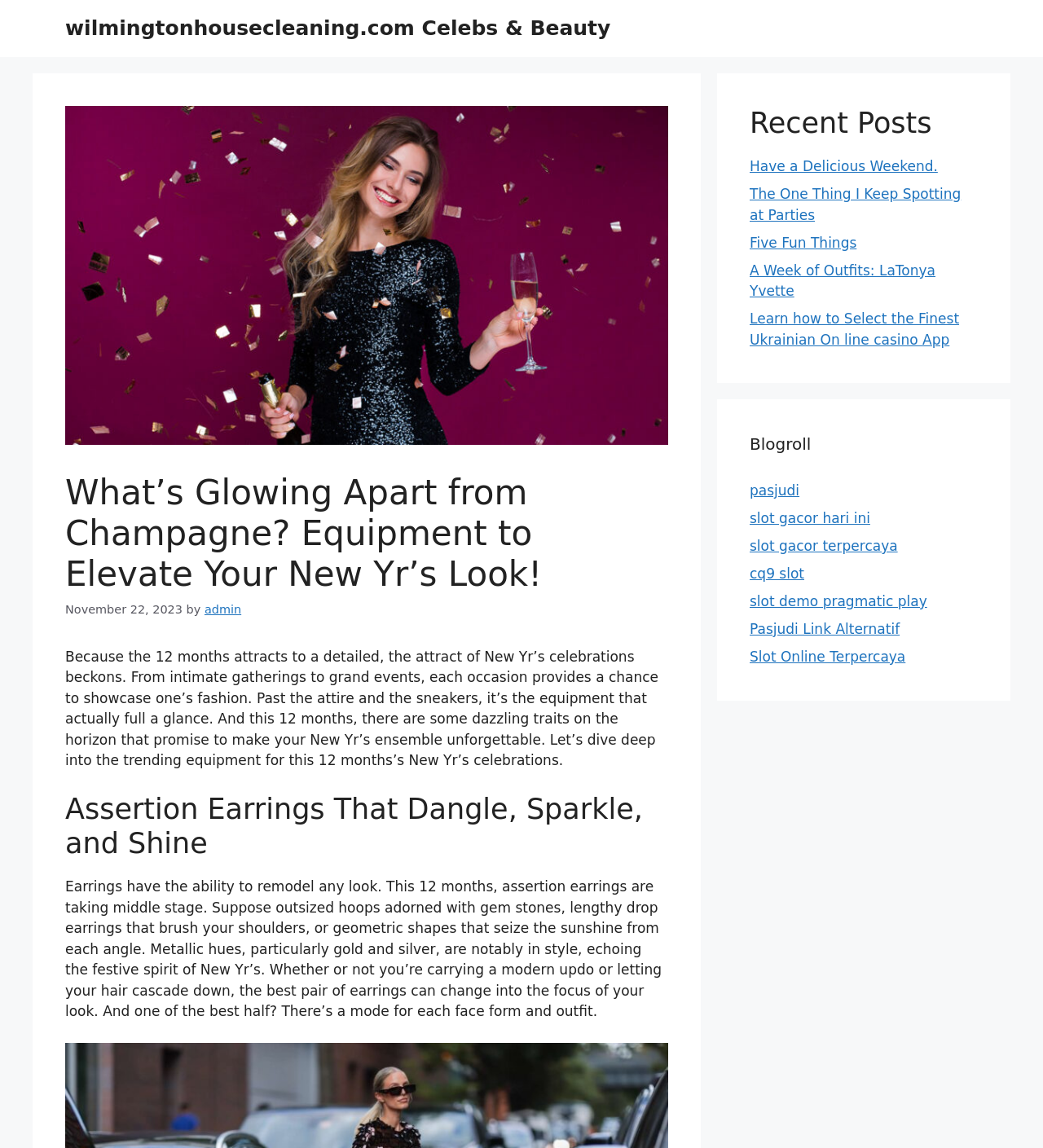Determine the main heading of the webpage and generate its text.

What’s Glowing Apart from Champagne? Equipment to Elevate Your New Yr’s Look!